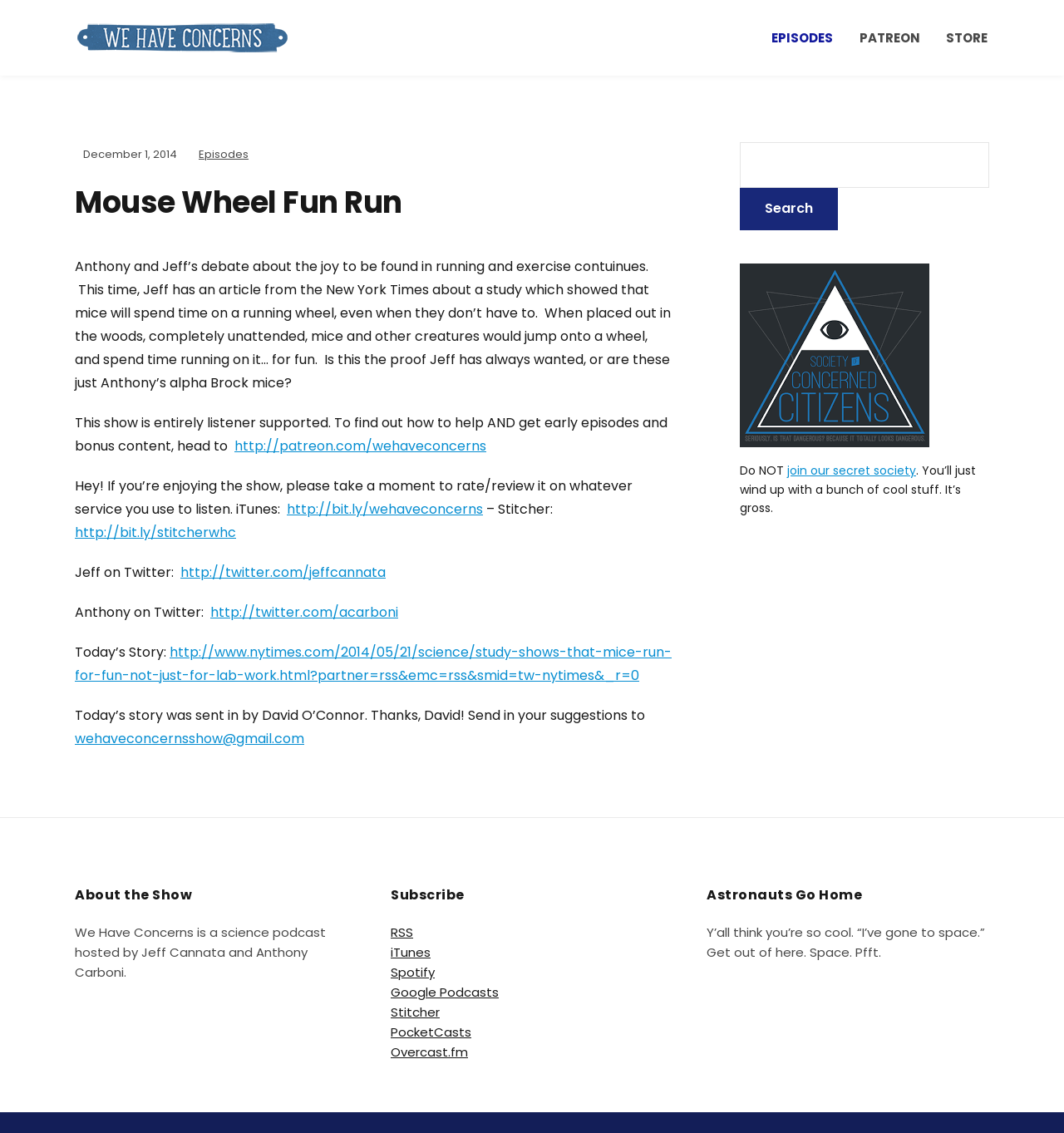Pinpoint the bounding box coordinates for the area that should be clicked to perform the following instruction: "Check out the 'STORE'".

[0.888, 0.015, 0.93, 0.052]